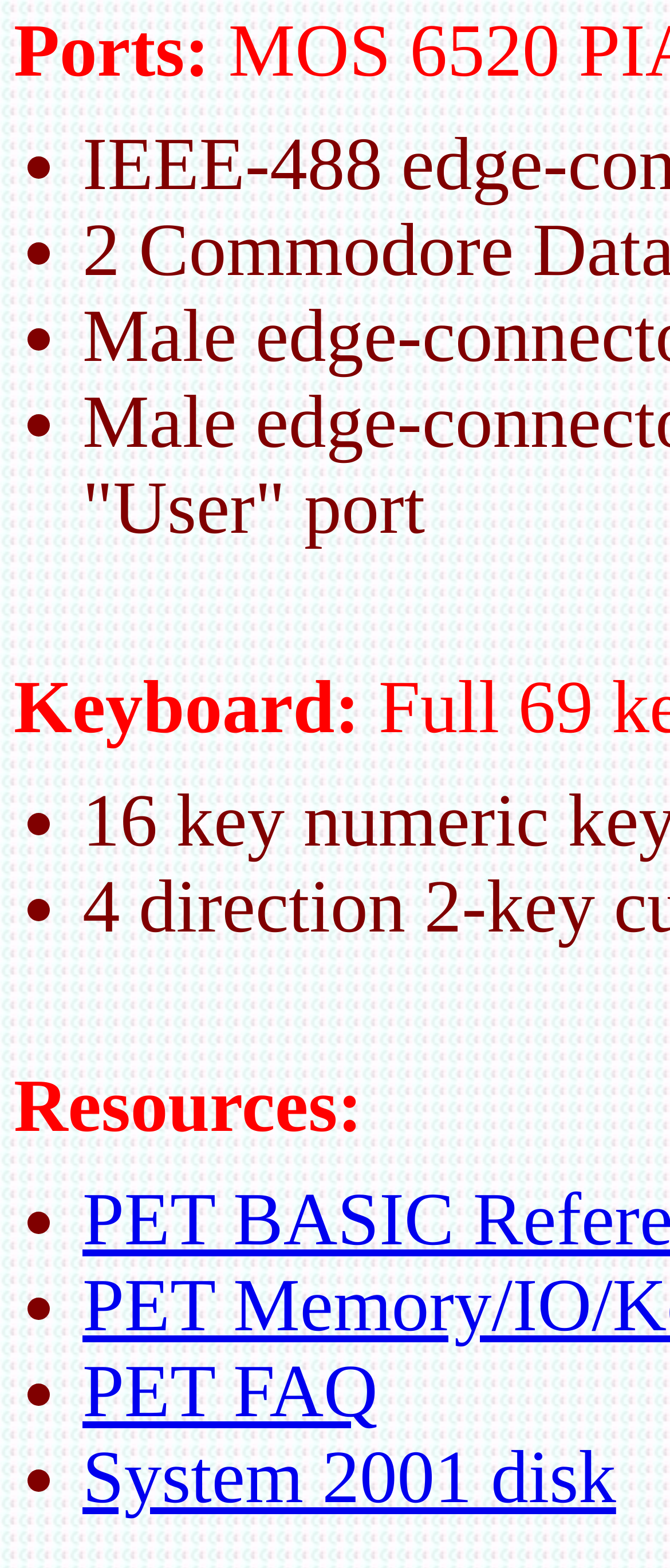Respond to the question below with a concise word or phrase:
What is the first item listed under 'Ports:'?

•